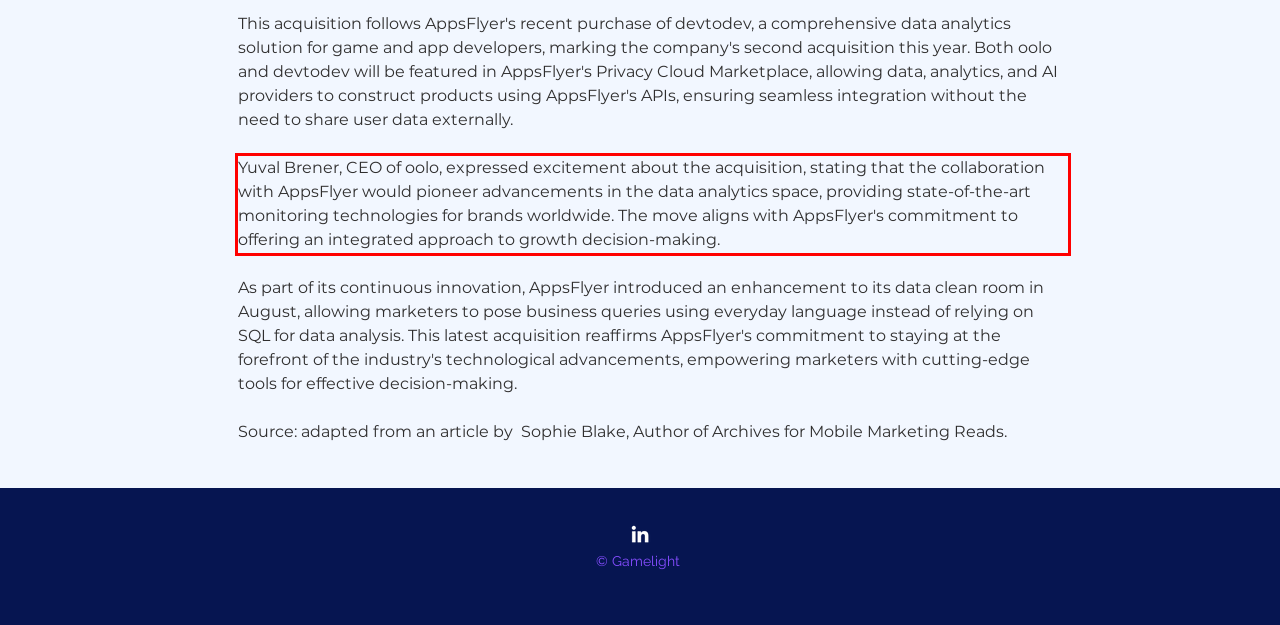Given a webpage screenshot, locate the red bounding box and extract the text content found inside it.

Yuval Brener, CEO of oolo, expressed excitement about the acquisition, stating that the collaboration with AppsFlyer would pioneer advancements in the data analytics space, providing state-of-the-art monitoring technologies for brands worldwide. The move aligns with AppsFlyer's commitment to offering an integrated approach to growth decision-making.